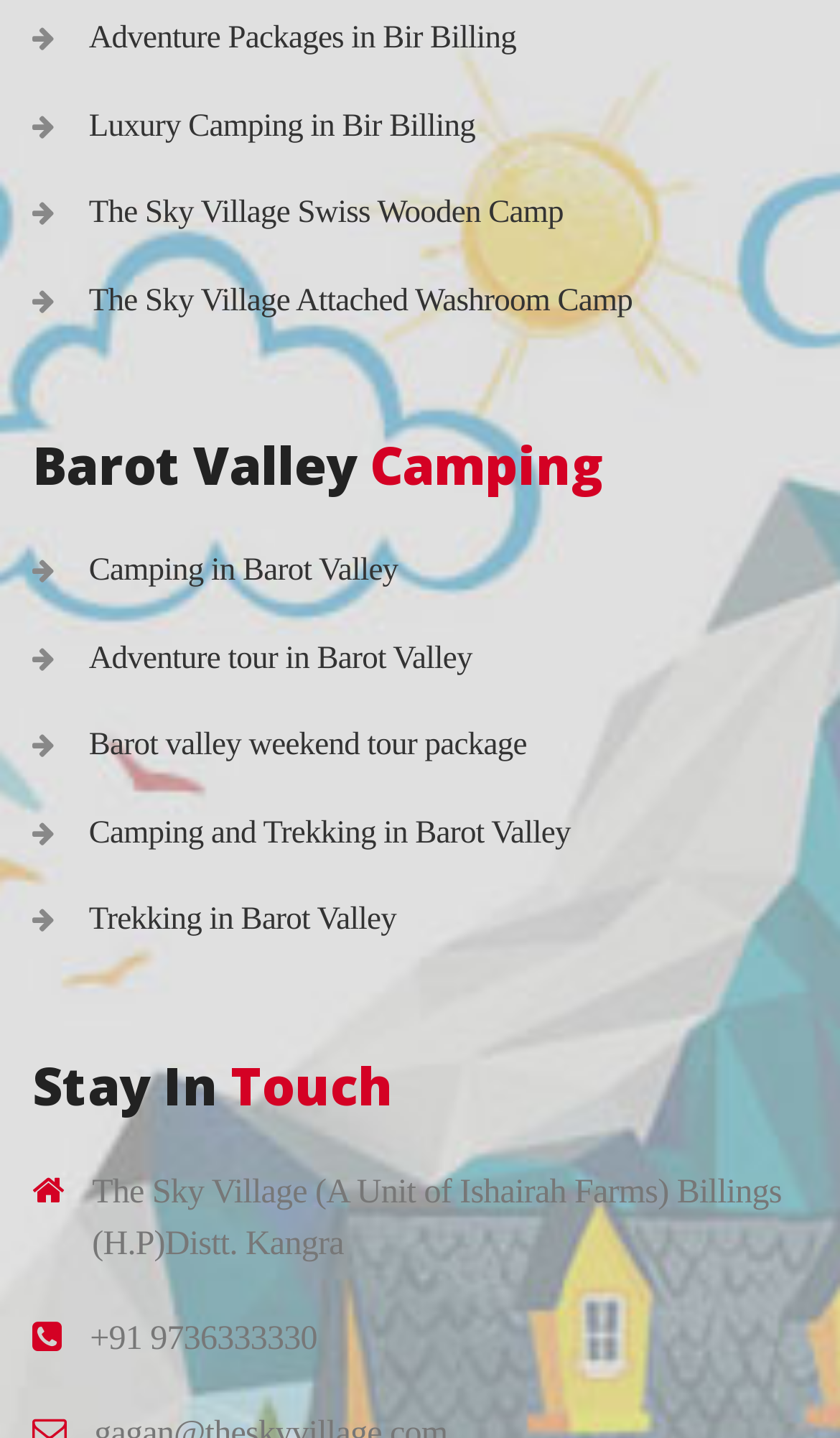Please identify the bounding box coordinates of the element on the webpage that should be clicked to follow this instruction: "Explore Adventure Packages in Bir Billing". The bounding box coordinates should be given as four float numbers between 0 and 1, formatted as [left, top, right, bottom].

[0.106, 0.015, 0.614, 0.039]